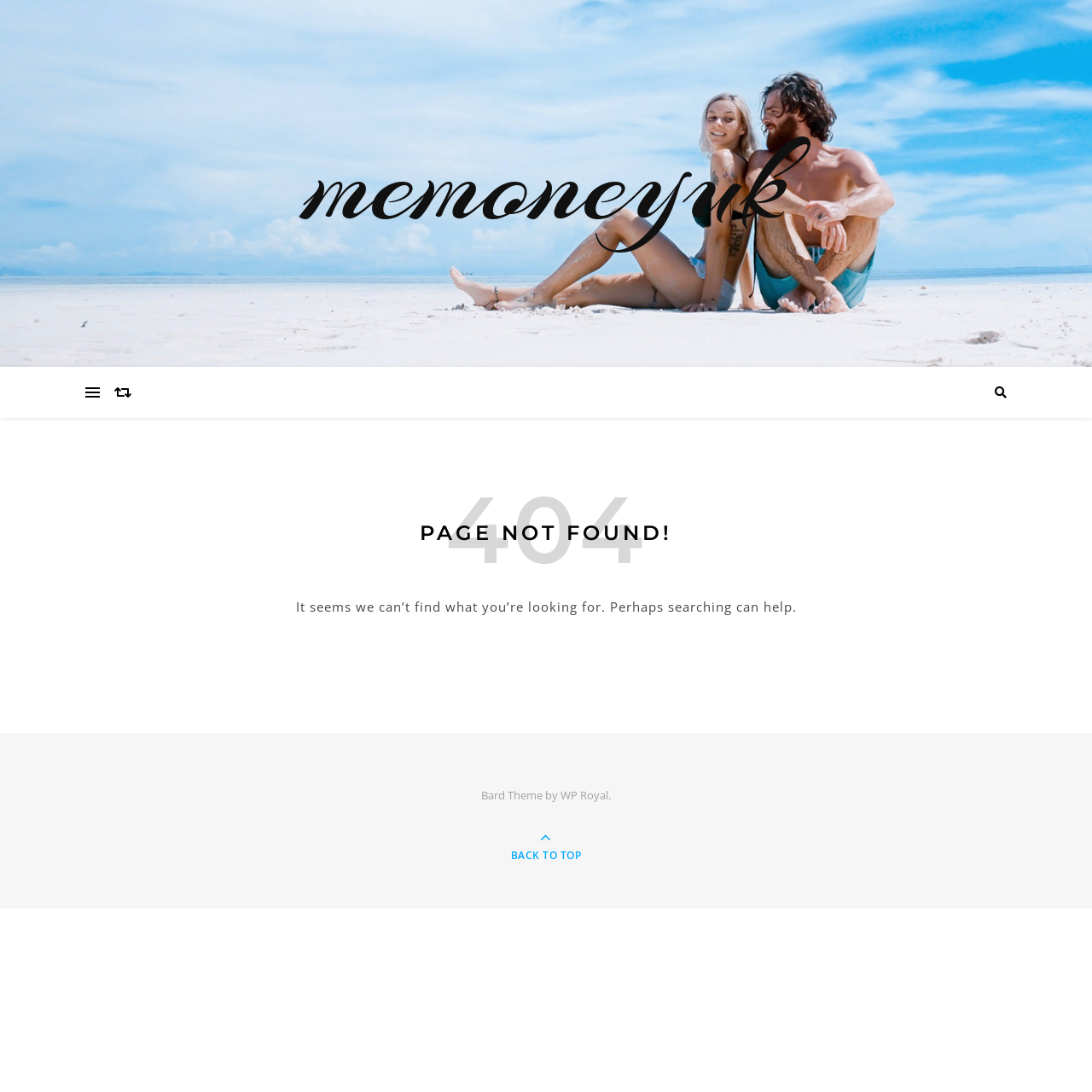Determine the bounding box of the UI element mentioned here: "memoneyuk". The coordinates must be in the format [left, top, right, bottom] with values ranging from 0 to 1.

[0.0, 0.109, 1.0, 0.227]